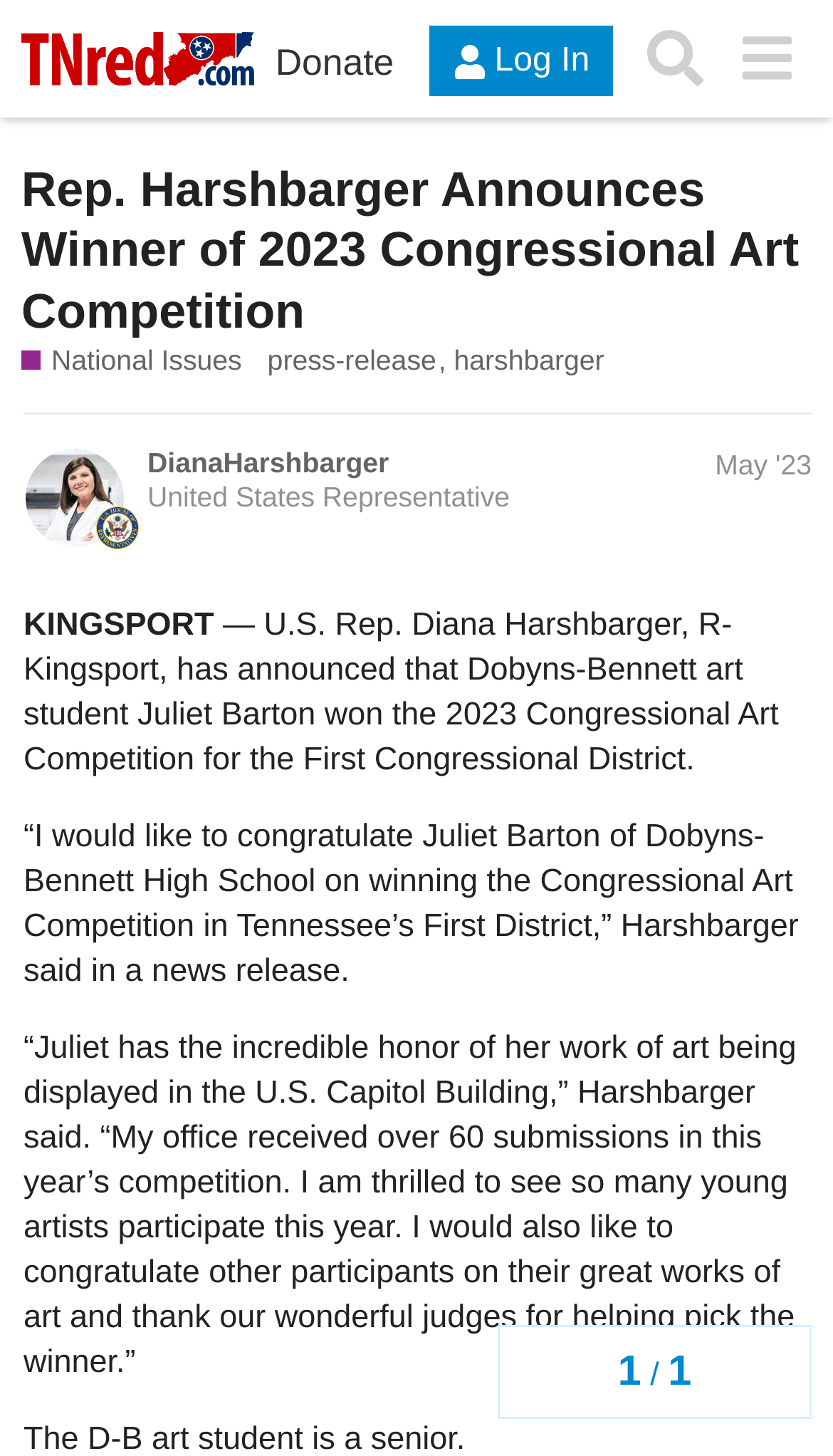Locate the bounding box coordinates of the clickable element to fulfill the following instruction: "Read the 'National Issues' section". Provide the coordinates as four float numbers between 0 and 1 in the format [left, top, right, bottom].

[0.026, 0.234, 0.29, 0.261]